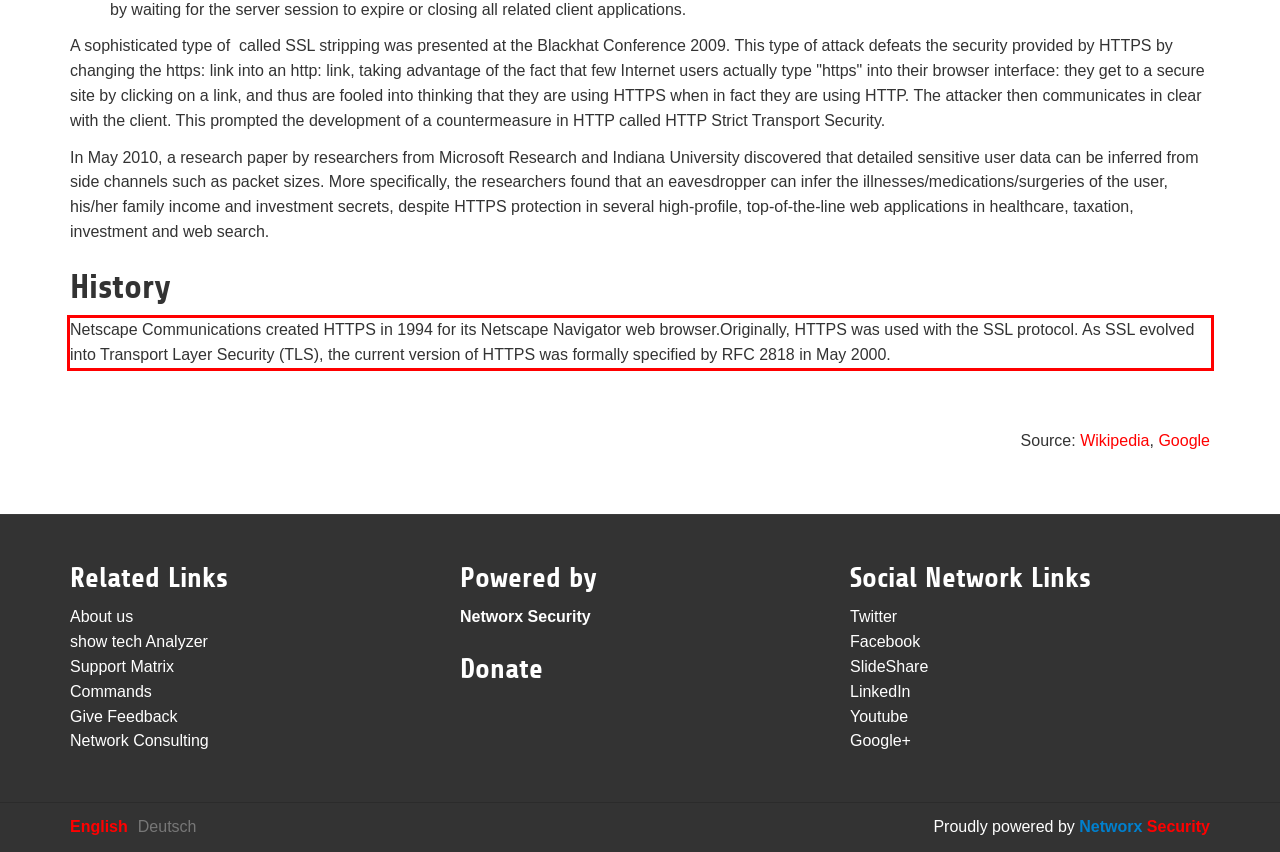You are presented with a webpage screenshot featuring a red bounding box. Perform OCR on the text inside the red bounding box and extract the content.

Netscape Communications created HTTPS in 1994 for its Netscape Navigator web browser.Originally, HTTPS was used with the SSL protocol. As SSL evolved into Transport Layer Security (TLS), the current version of HTTPS was formally specified by RFC 2818 in May 2000.